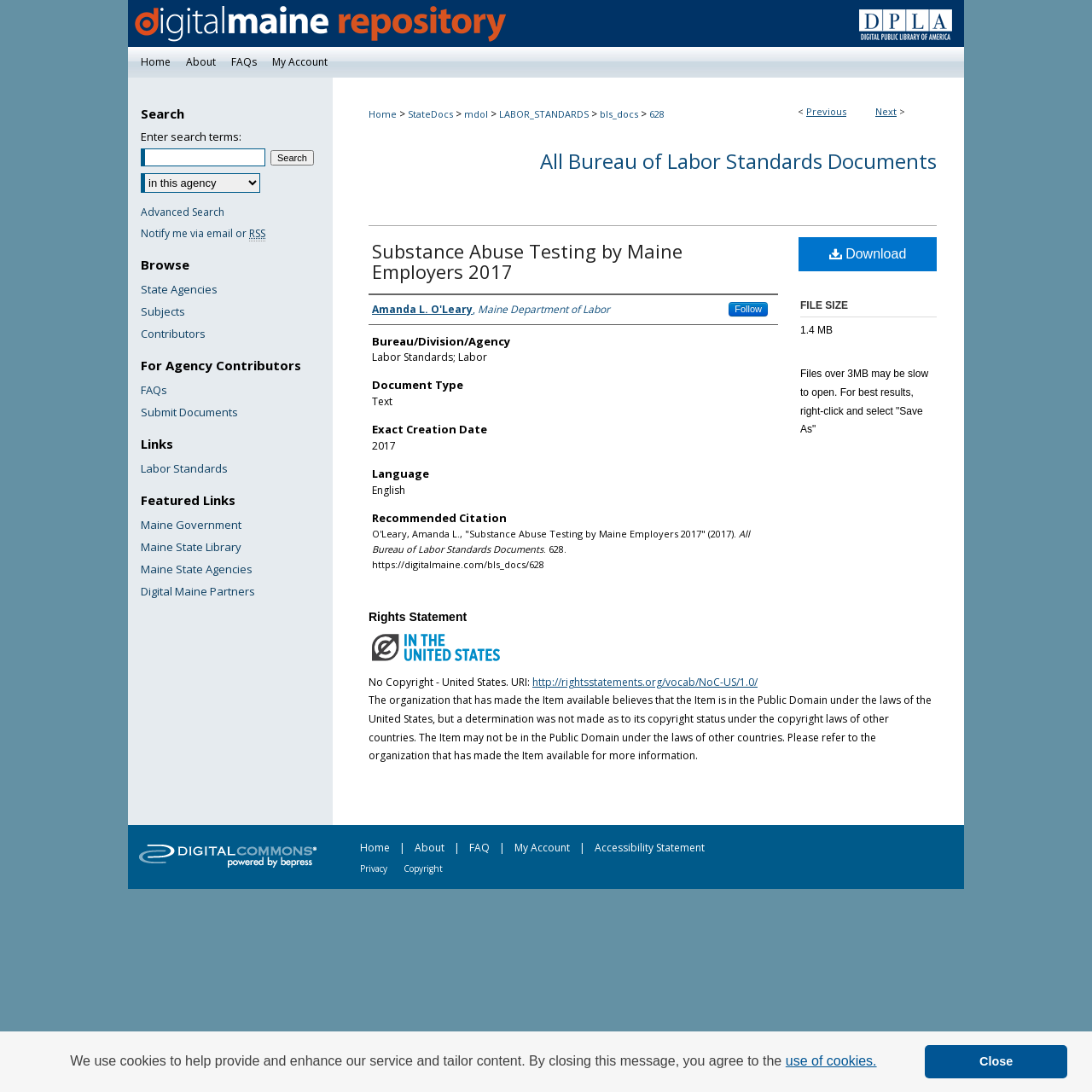Locate the UI element described by use of cookies. and provide its bounding box coordinates. Use the format (top-left x, top-left y, bottom-right x, bottom-right y) with all values as floating point numbers between 0 and 1.

[0.717, 0.96, 0.805, 0.984]